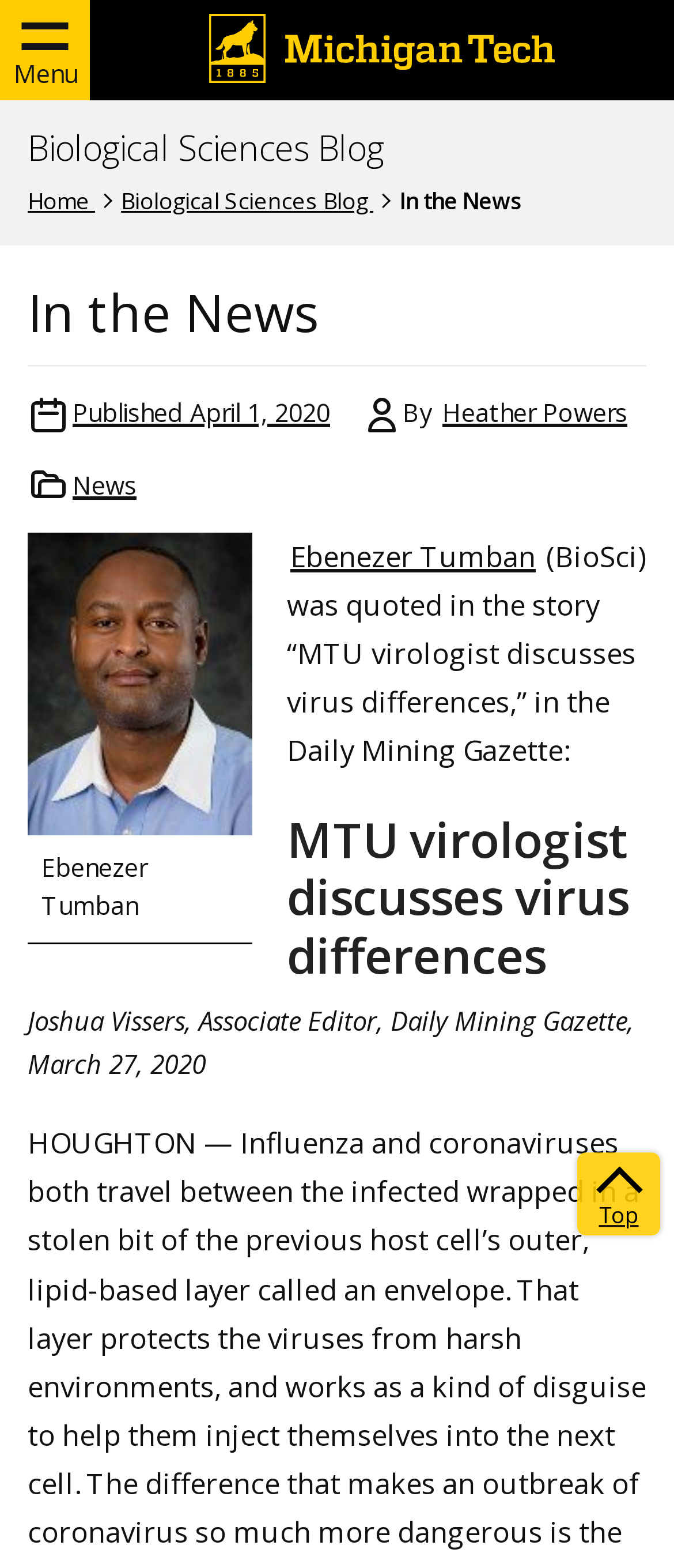Find the bounding box of the UI element described as follows: "Heather Powers".

[0.651, 0.253, 0.936, 0.274]